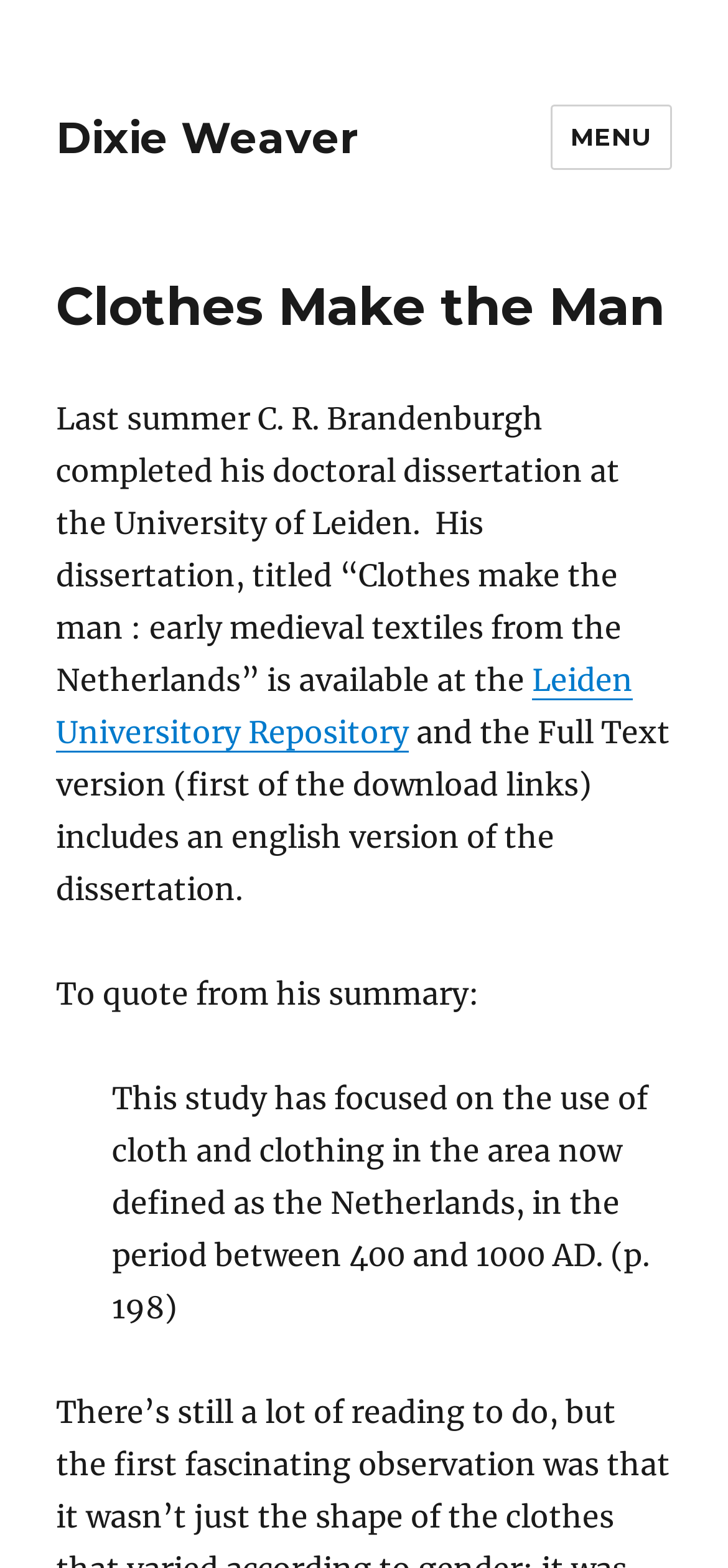Where is the dissertation available?
Please provide an in-depth and detailed response to the question.

According to the text, the dissertation is available at the Leiden University Repository, which is linked on the webpage.